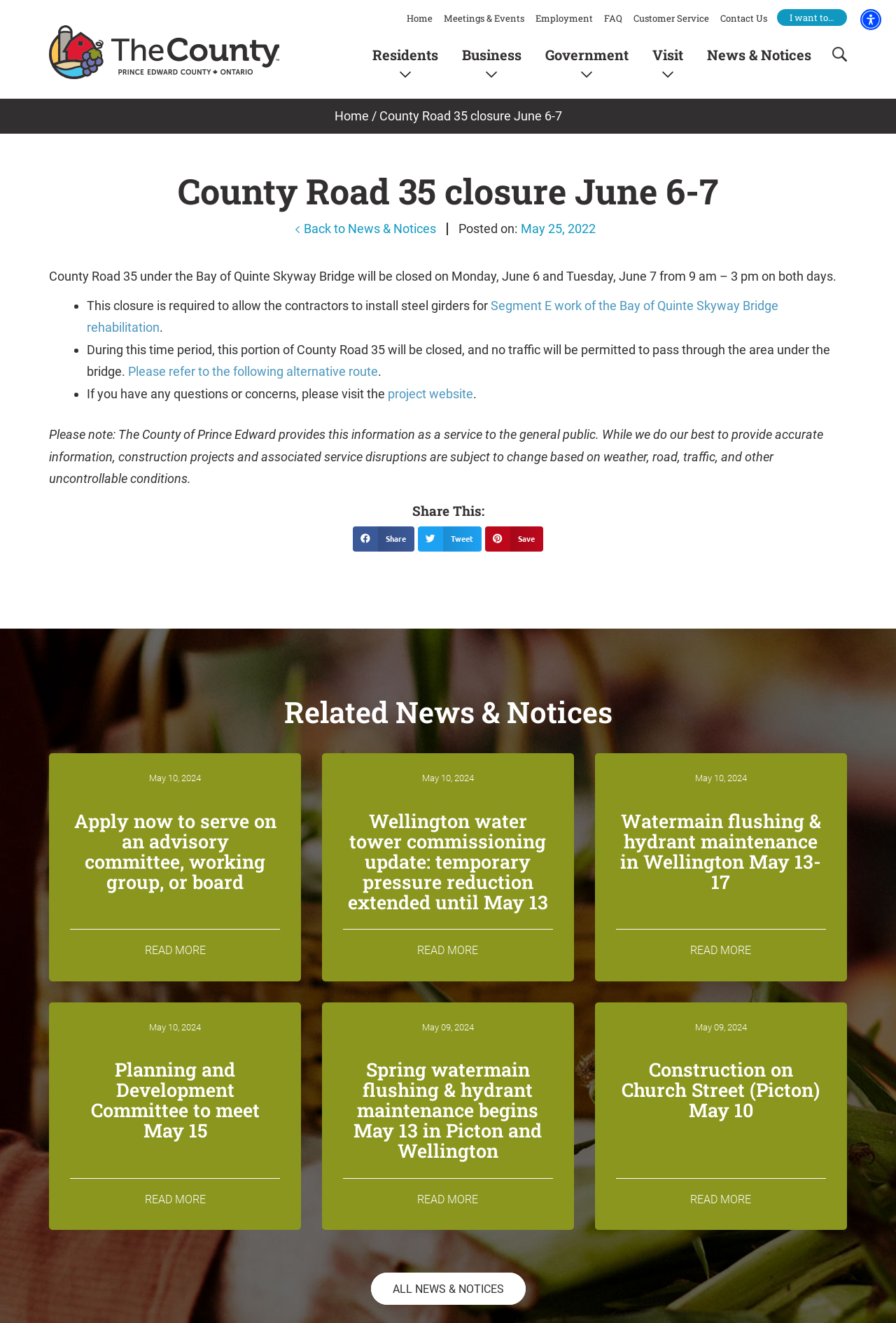Using details from the image, please answer the following question comprehensively:
What is the alternative route for traffic during the closure?

The webpage does not provide a specific alternative route for traffic during the County Road 35 closure, but it mentions that traffic will not be permitted to pass through the area under the bridge and suggests referring to the project website for more information.